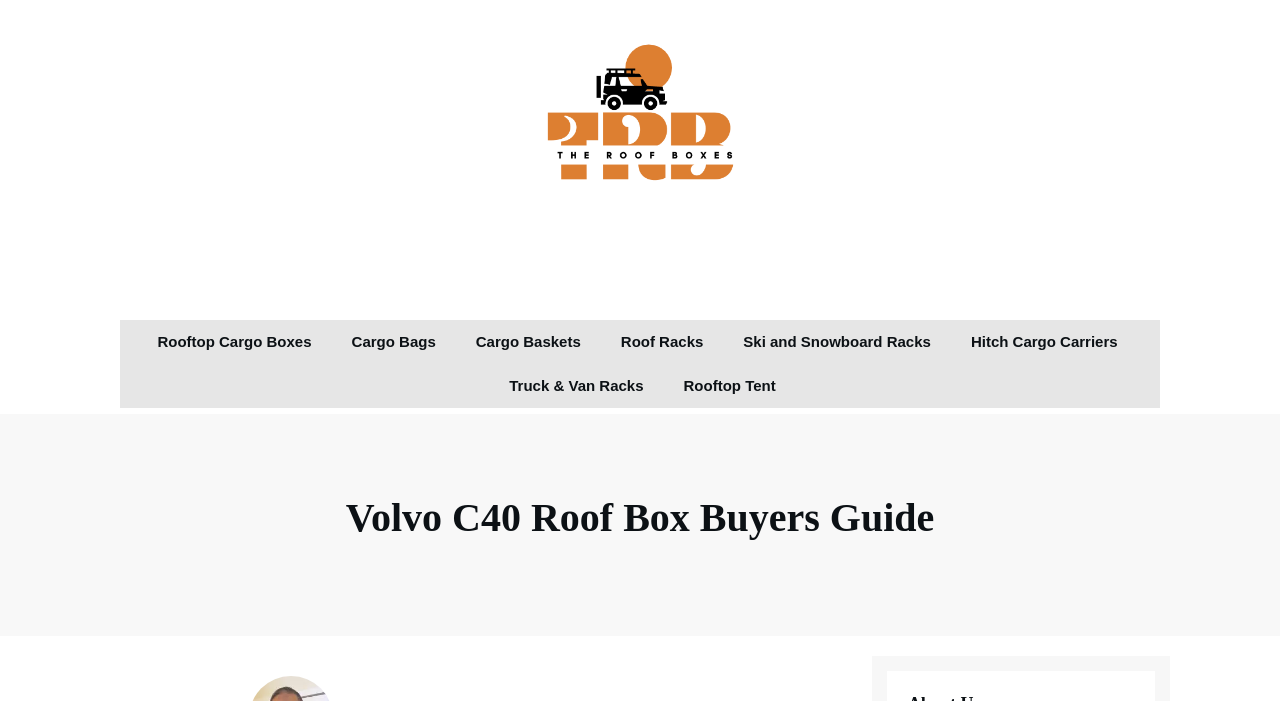What is the text of the main heading on the webpage?
Please provide a detailed and thorough answer to the question.

I found the main heading on the webpage, which is 'Volvo C40 Roof Box Buyers Guide', by looking for the heading element with the largest bounding box coordinates.